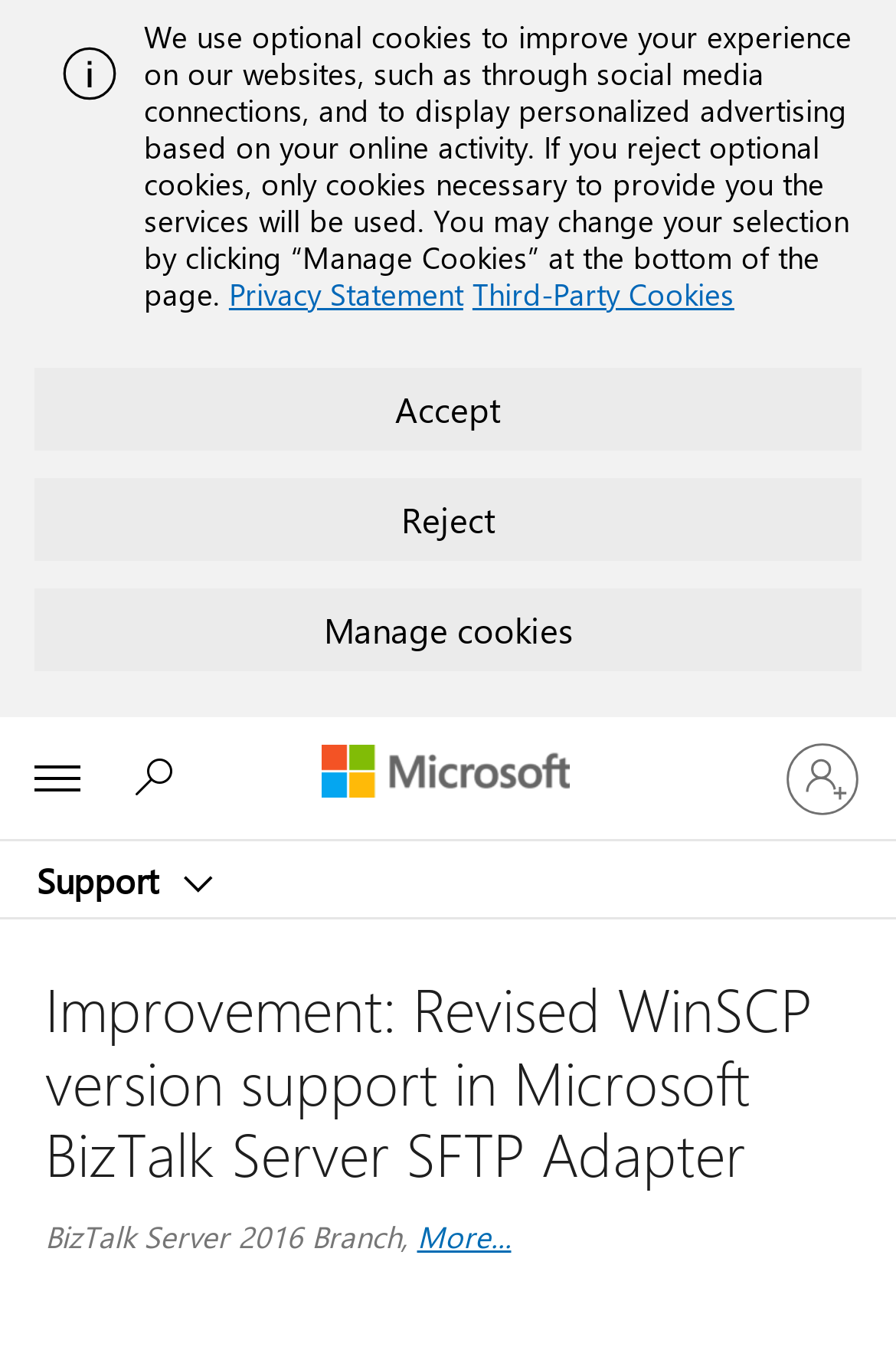Please provide the bounding box coordinates in the format (top-left x, top-left y, bottom-right x, bottom-right y). Remember, all values are floating point numbers between 0 and 1. What is the bounding box coordinate of the region described as: Third-Party Cookies

[0.527, 0.201, 0.82, 0.23]